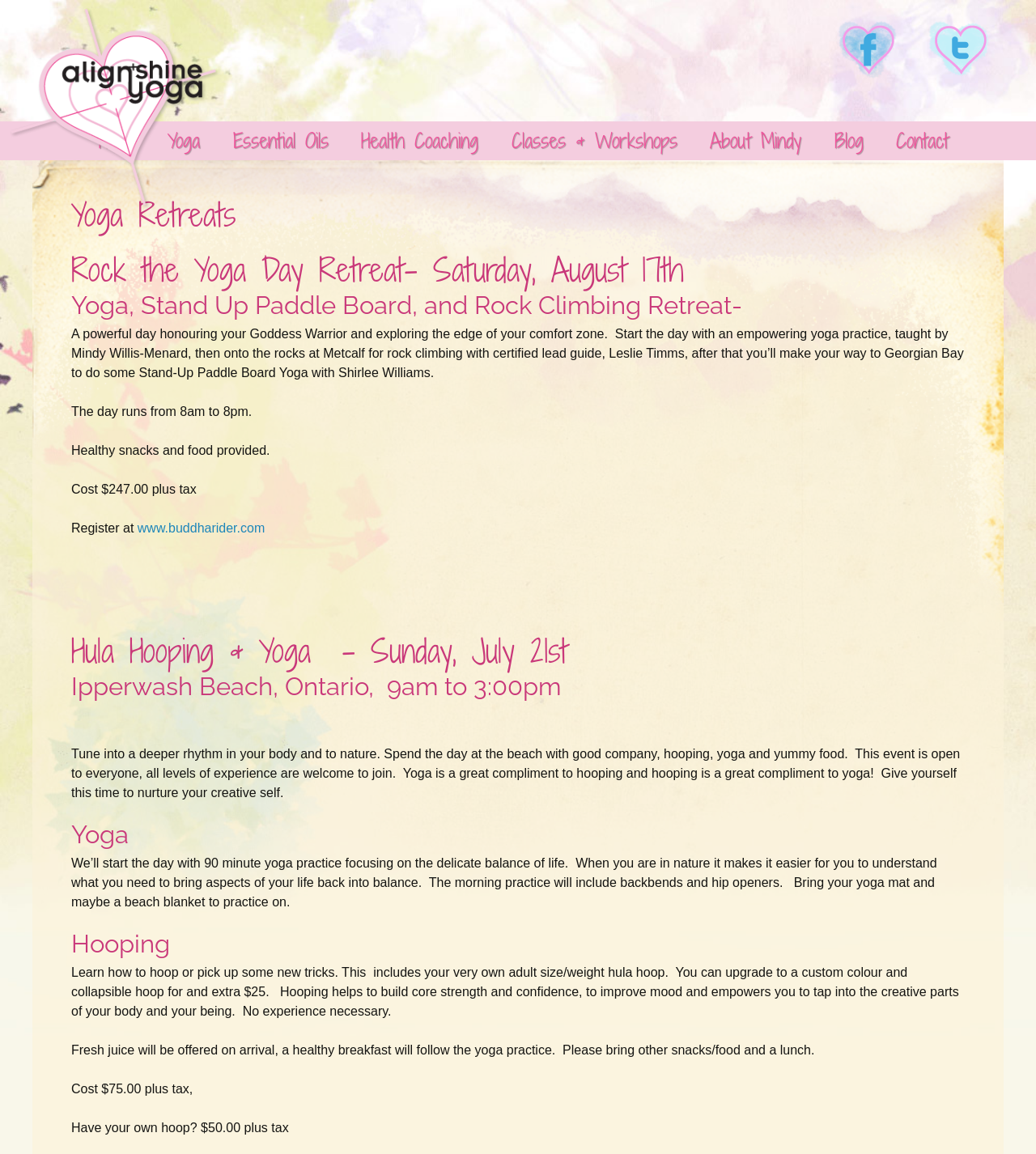Identify the bounding box coordinates of the section that should be clicked to achieve the task described: "Click the 'Home' link".

[0.081, 0.105, 0.144, 0.139]